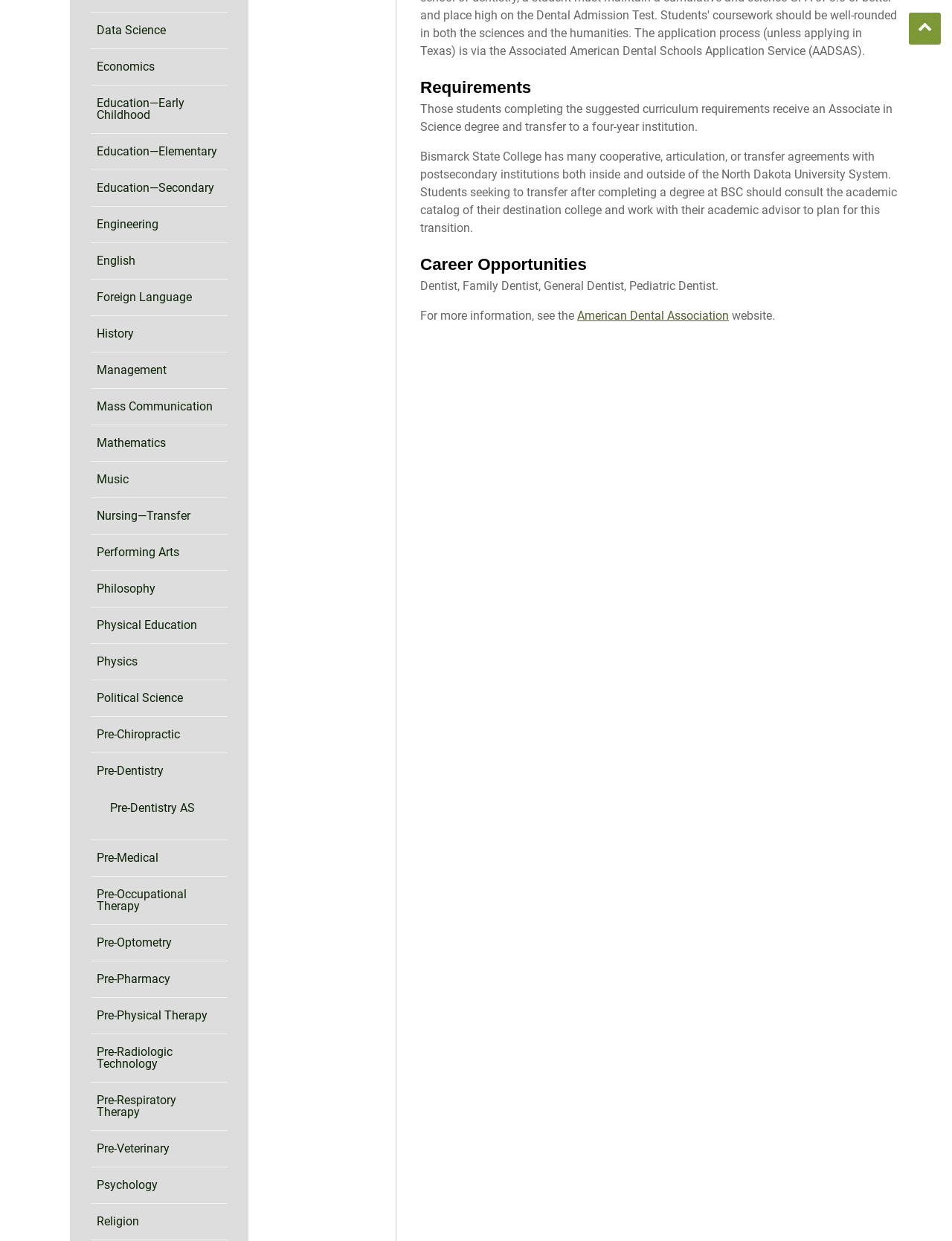Based on the description "Pre-​Radiologic Technology", find the bounding box of the specified UI element.

[0.102, 0.838, 0.233, 0.867]